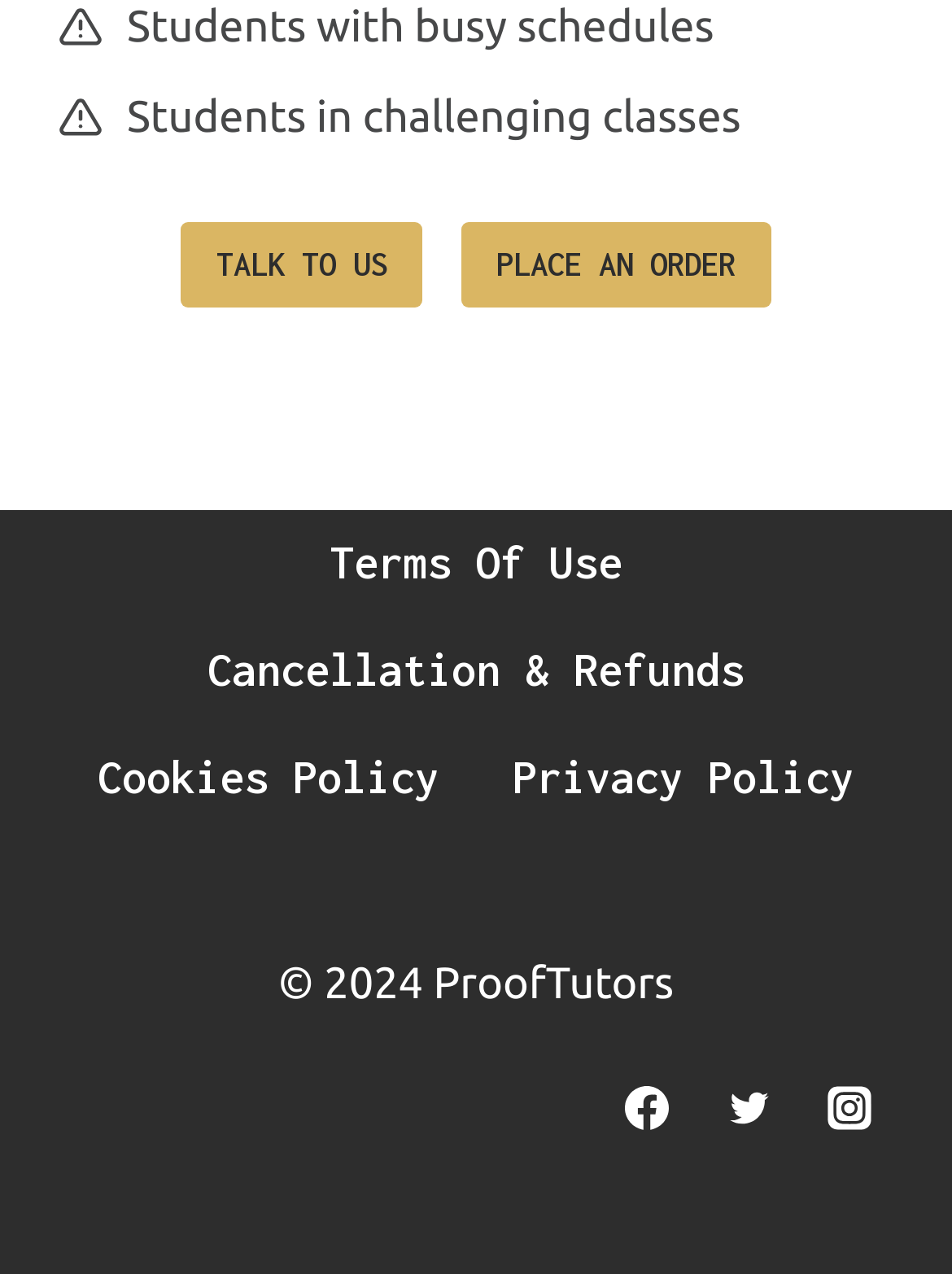Locate the UI element that matches the description Cookies Policy in the webpage screenshot. Return the bounding box coordinates in the format (top-left x, top-left y, bottom-right x, bottom-right y), with values ranging from 0 to 1.

[0.064, 0.569, 0.5, 0.653]